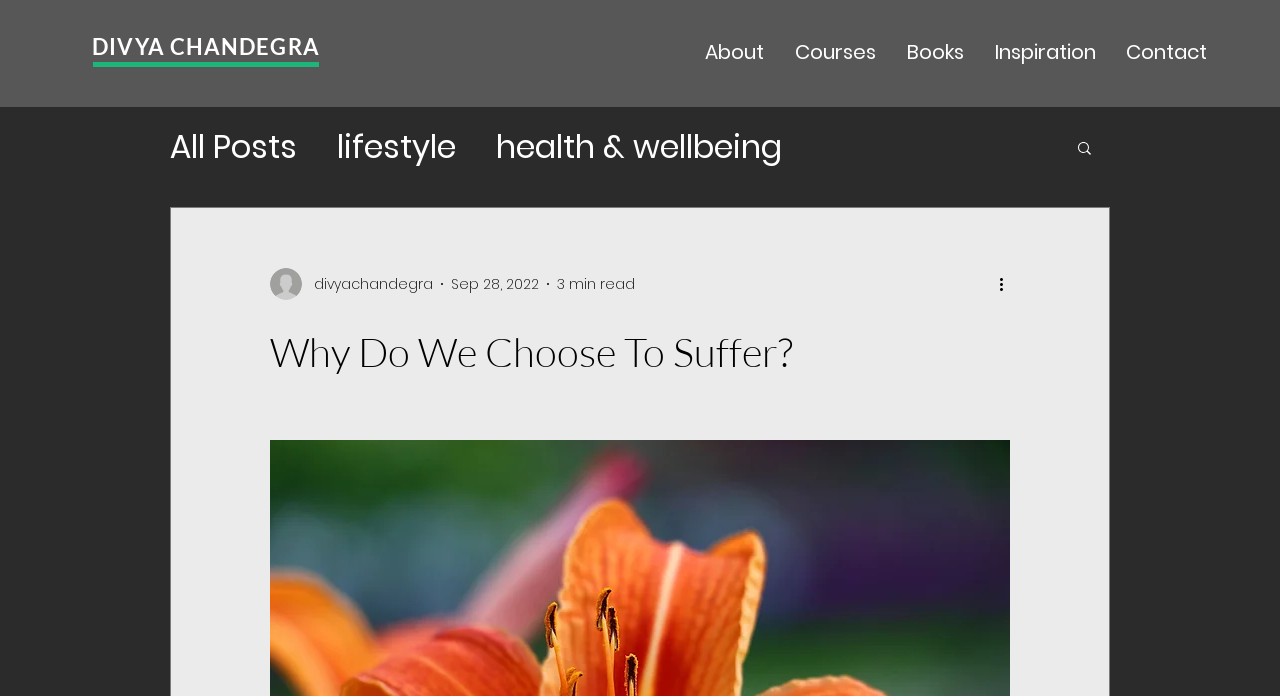Given the element description "health & wellbeing", identify the bounding box of the corresponding UI element.

[0.388, 0.177, 0.611, 0.246]